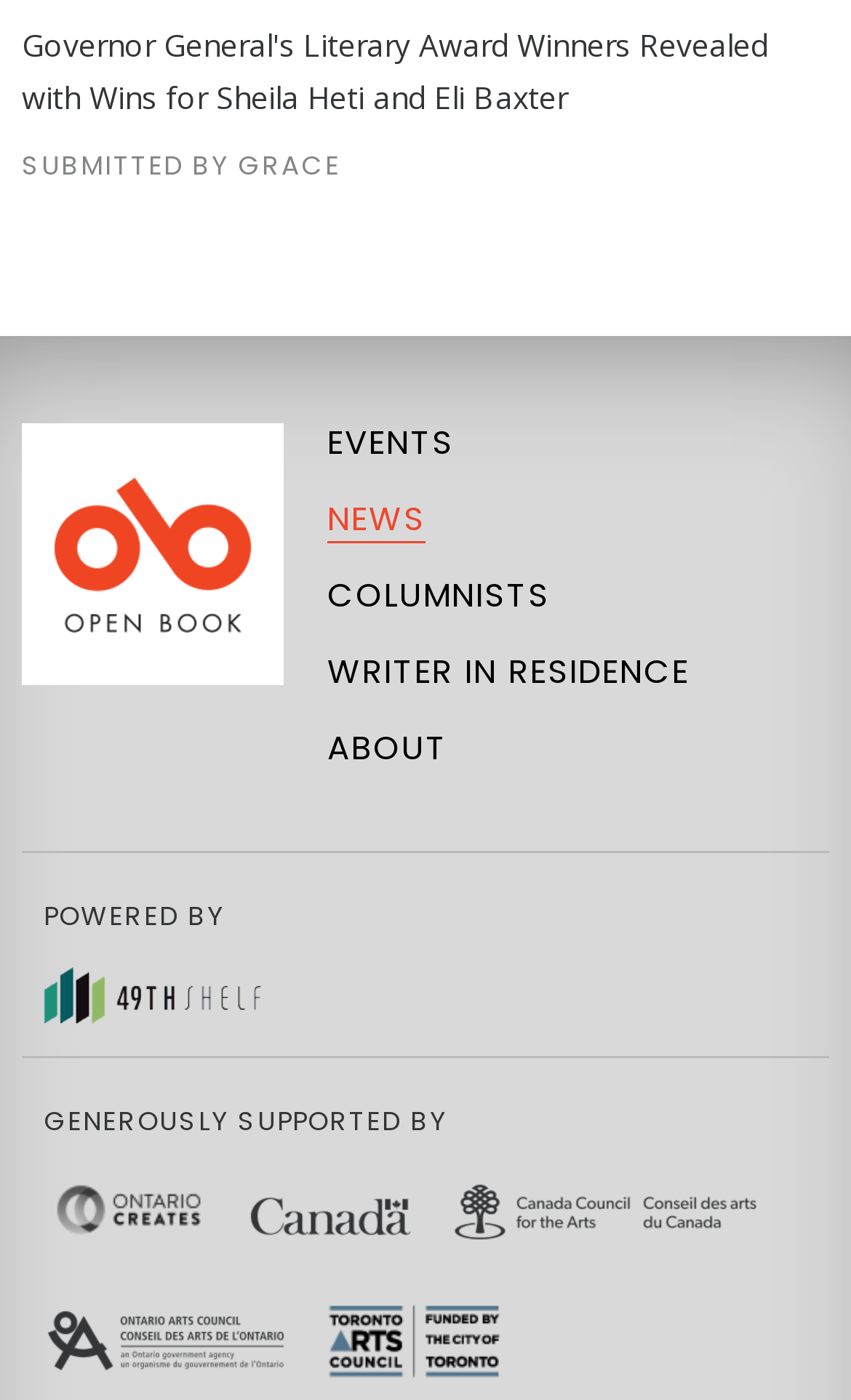What is the name of the organization that supports the webpage?
Provide a detailed and extensive answer to the question.

The question asks for the name of the organization that supports the webpage. By looking at the link element with the text 'Open Book' and the corresponding image, we can determine that the organization that supports the webpage is Open Book.